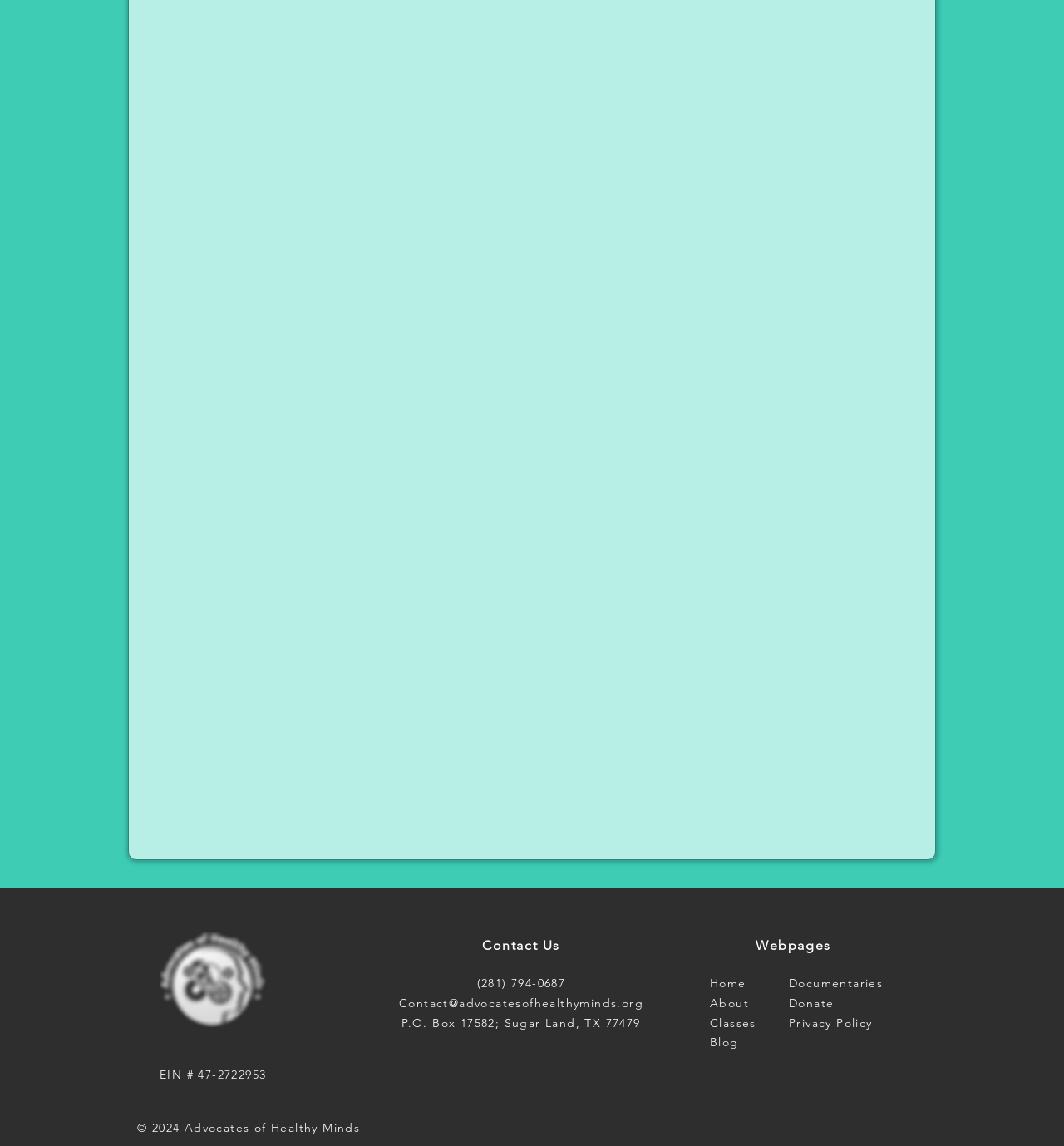What are the available webpages?
From the screenshot, provide a brief answer in one word or phrase.

Home, About, Classes, Blog, Documentaries, Donate, Privacy Policy